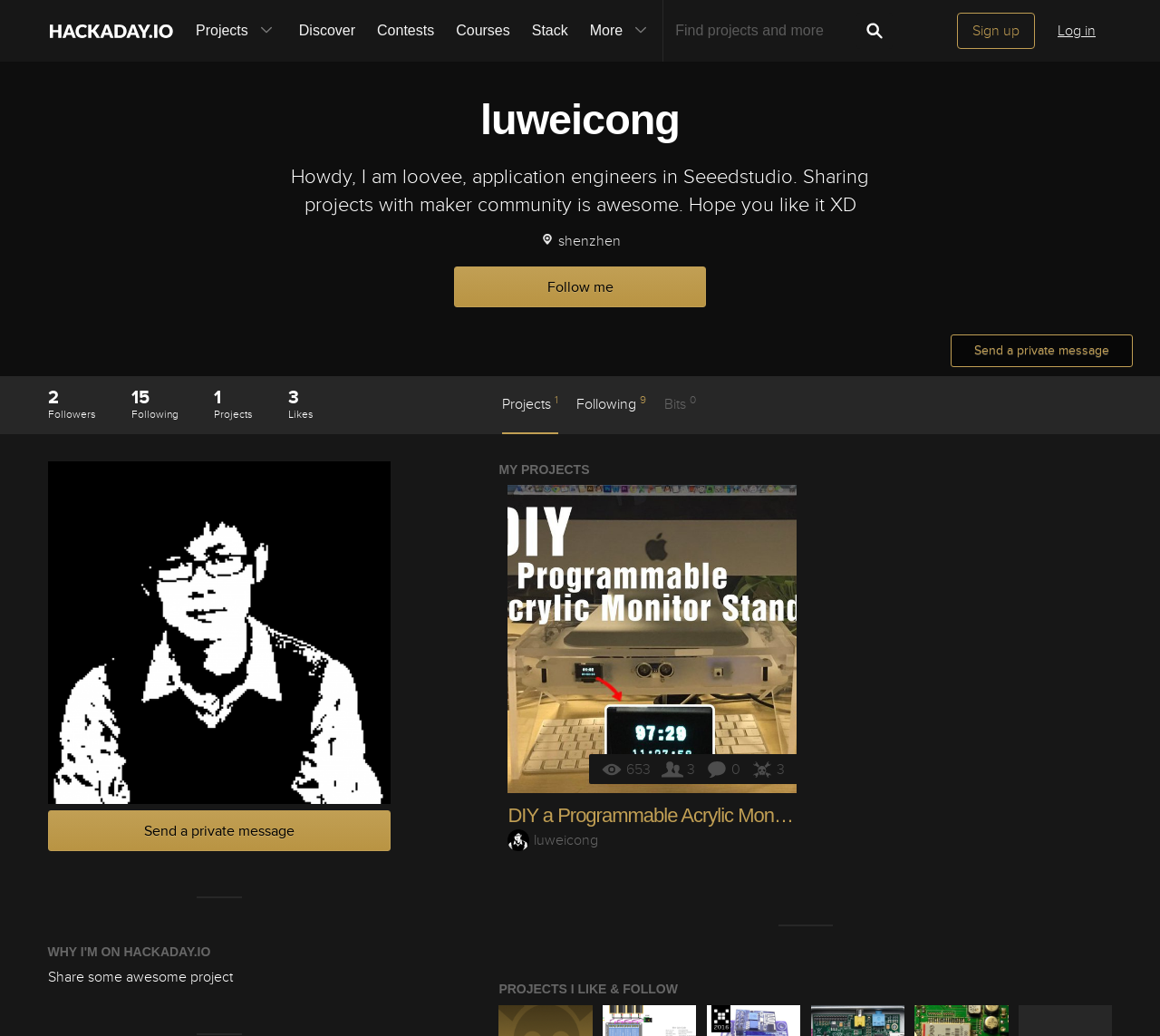Explain the contents of the webpage comprehensively.

This webpage is a profile page of a user named luweicong on Hackaday.io. At the top, there is a navigation menu with links to Hackaday.io, Projects, Discover, Contests, Courses, and Stack. Below the navigation menu, there is a search bar with a search button. On the top-right corner, there are links to Sign up and Log in.

The main content of the page is divided into several sections. The first section displays the user's profile information, including a heading with the user's name, a brief introduction, and a profile picture. Below the profile picture, there are links to follow the user, send a private message, and view the user's followers and following counts.

The next section is titled "WHY I'M ON HACKADAY.IO" and contains a brief text about sharing awesome projects. Below this section, there is a heading "MY PROJECTS" followed by a list of projects, including a project titled "DIY a Programmable Acrylic Monitor Stand". This project is displayed with a title, a brief description, and several metrics, including view count, followers, comments, and likes.

On the right side of the project list, there is a section titled "PROJECTS I LIKE & FOLLOW" with a link to "The 2016 Hackaday Prize". Throughout the page, there are several images, including the Hackaday.io logo, profile pictures, and icons for search, followers, comments, and likes.